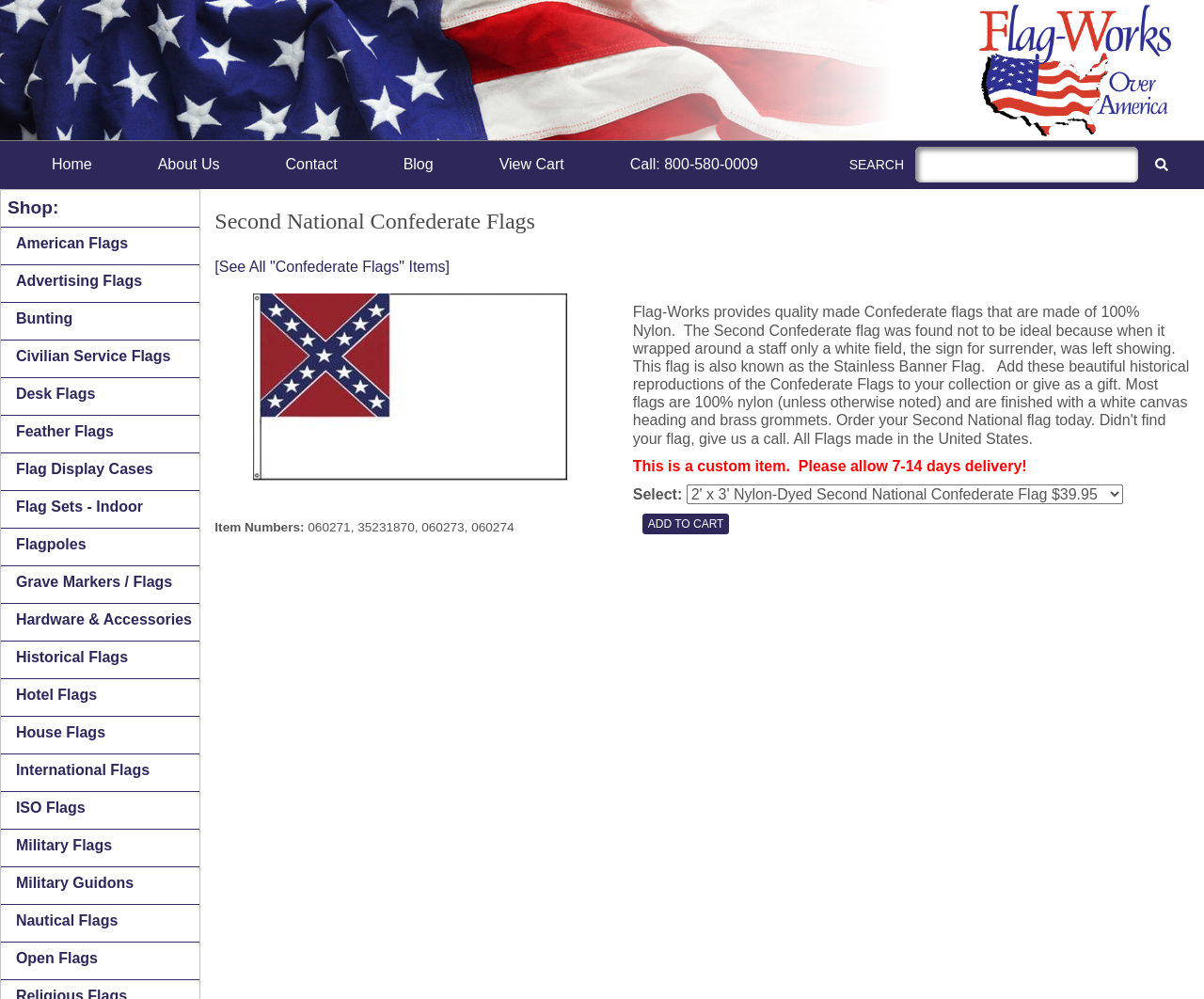Locate the bounding box coordinates of the element's region that should be clicked to carry out the following instruction: "Explore American flags". The coordinates need to be four float numbers between 0 and 1, i.e., [left, top, right, bottom].

[0.013, 0.235, 0.106, 0.251]